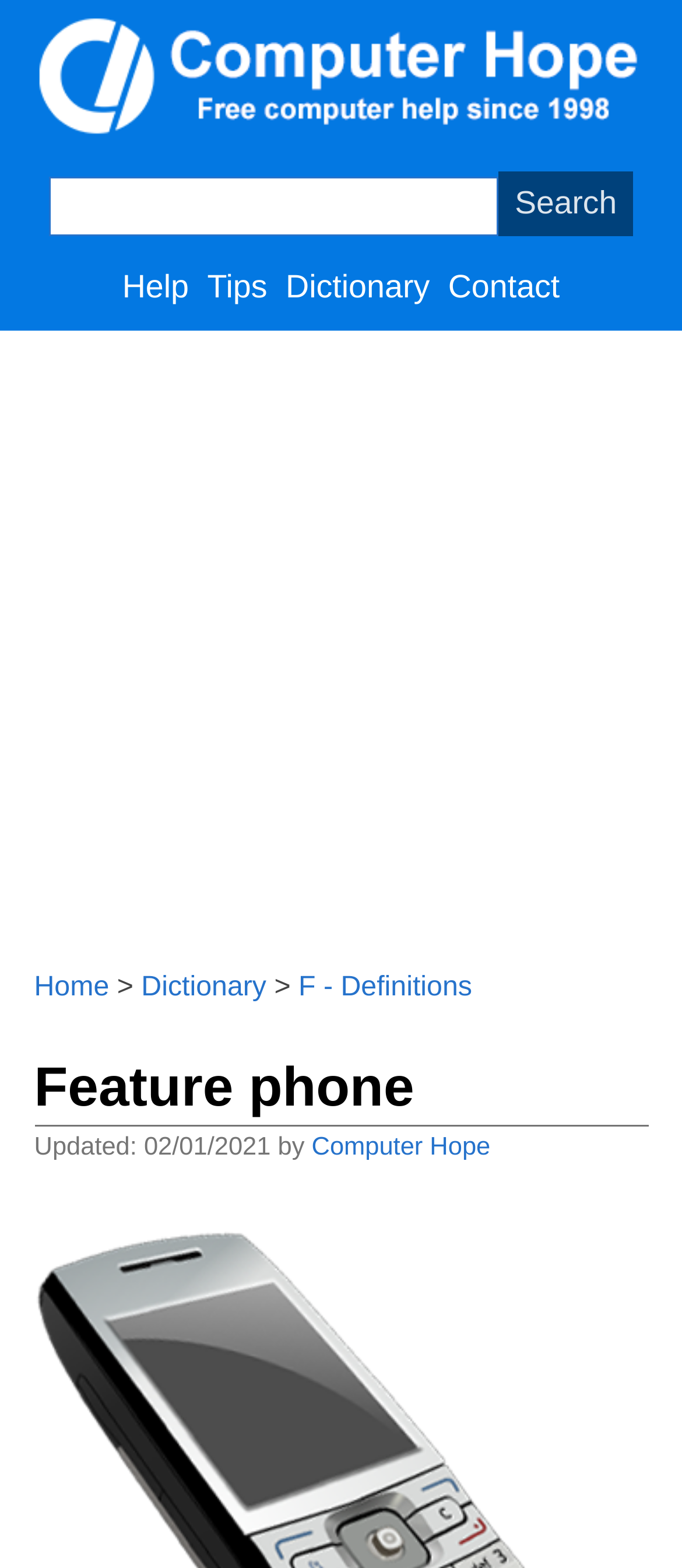Please identify the bounding box coordinates of the region to click in order to complete the given instruction: "Read news". The coordinates should be four float numbers between 0 and 1, i.e., [left, top, right, bottom].

None